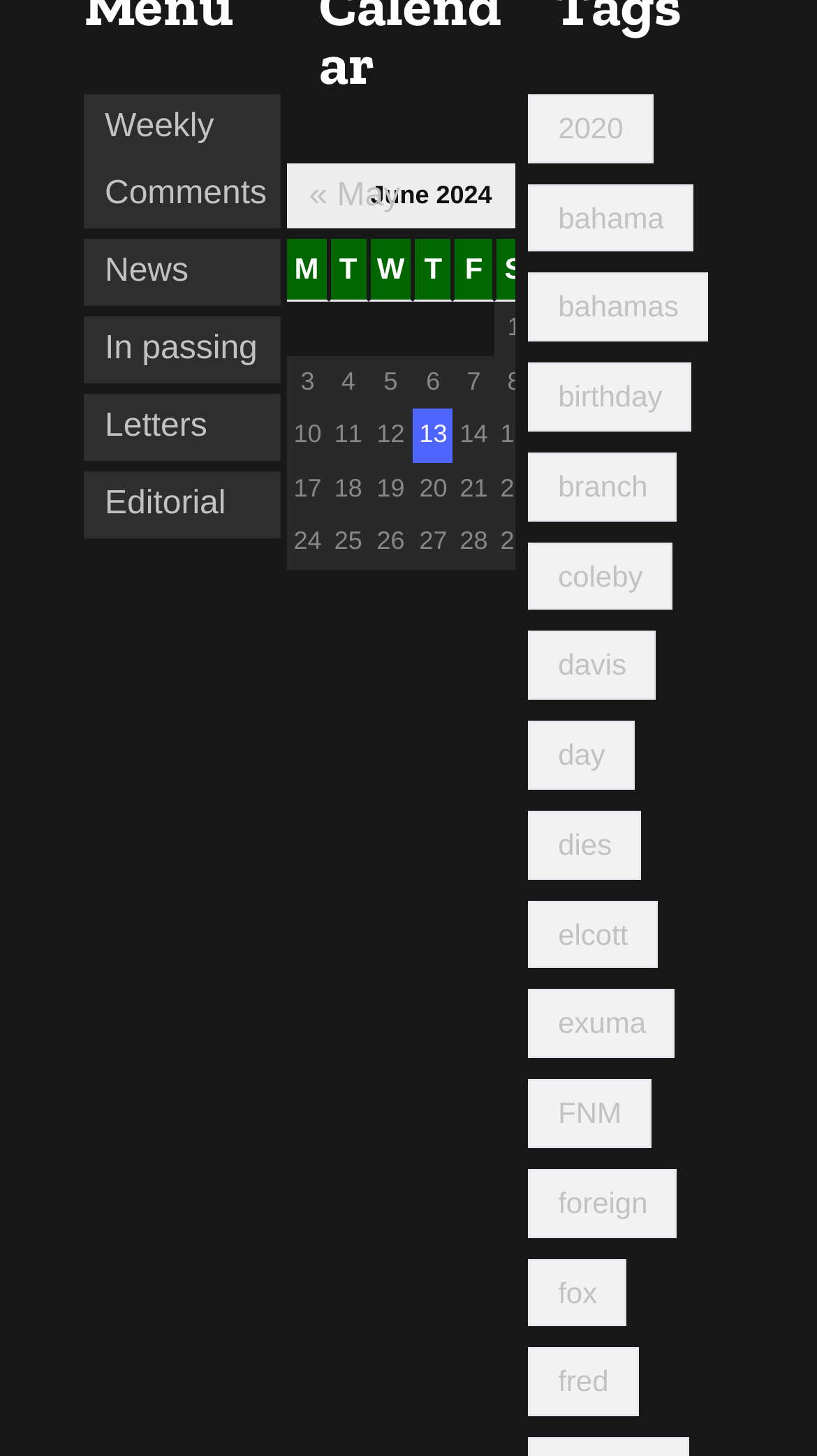What is the highest number of items in a link?
Respond to the question with a single word or phrase according to the image.

558